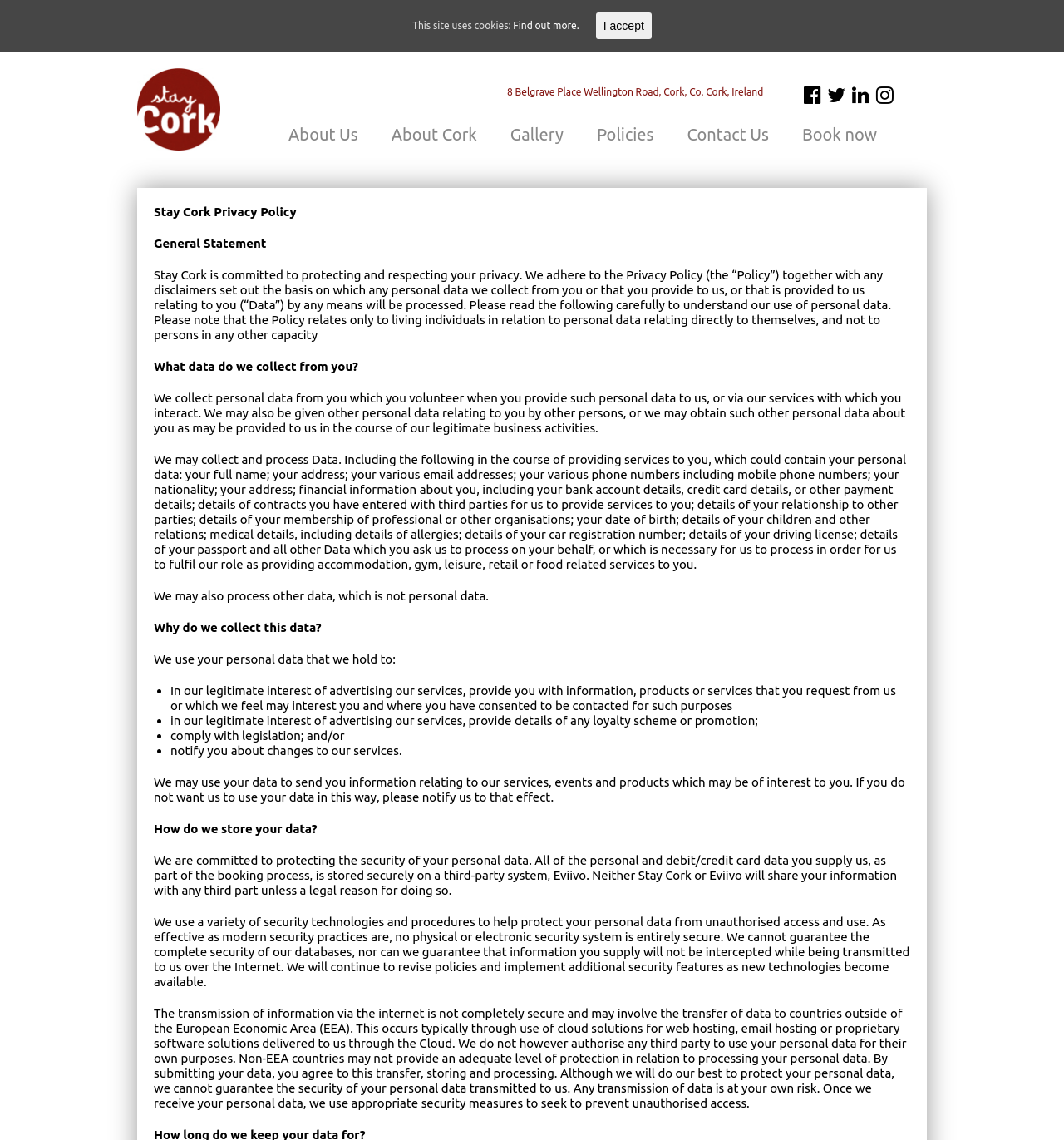Give a succinct answer to this question in a single word or phrase: 
What is the purpose of the company's services?

Providing accommodation and related services